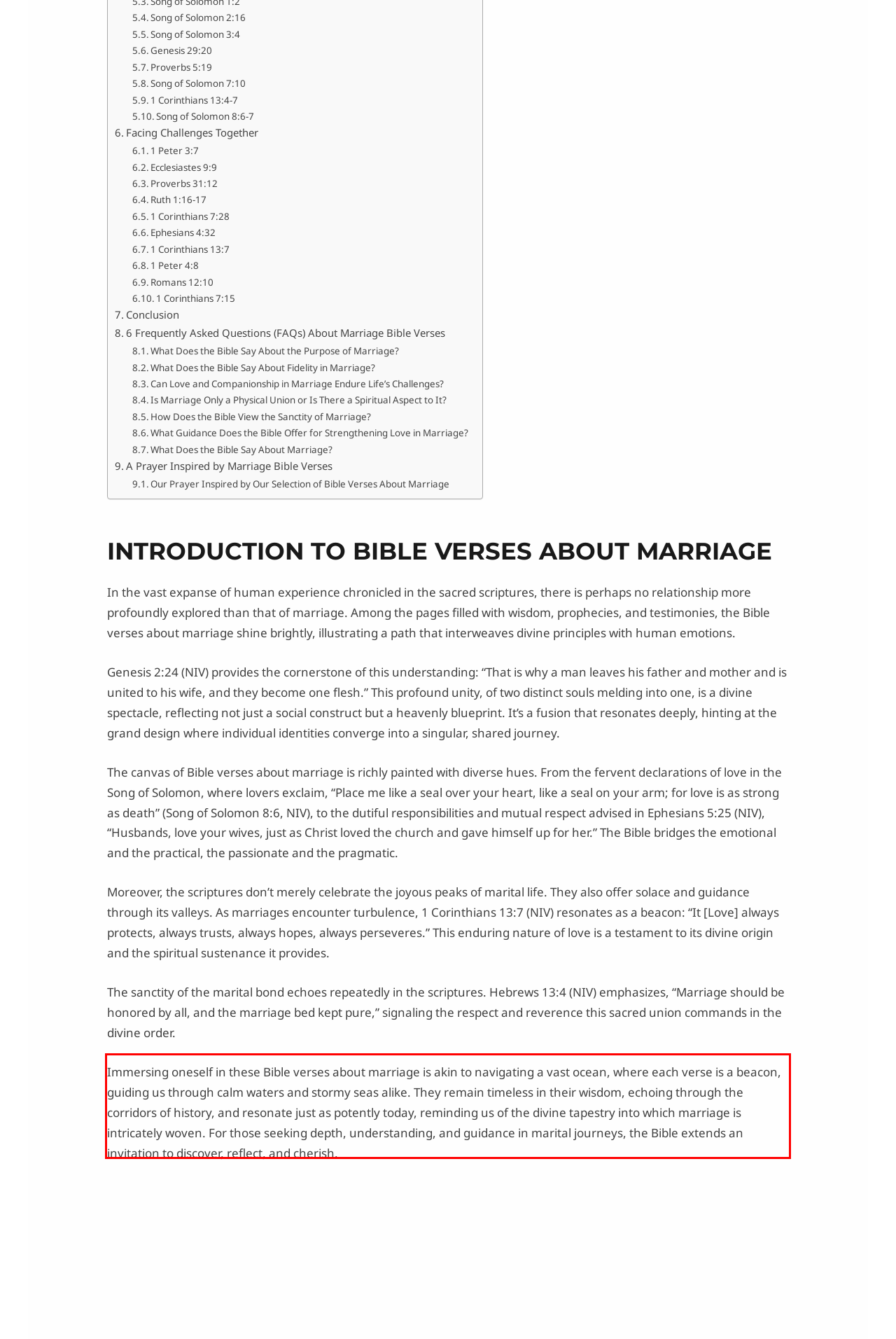Please look at the screenshot provided and find the red bounding box. Extract the text content contained within this bounding box.

Immersing oneself in these Bible verses about marriage is akin to navigating a vast ocean, where each verse is a beacon, guiding us through calm waters and stormy seas alike. They remain timeless in their wisdom, echoing through the corridors of history, and resonate just as potently today, reminding us of the divine tapestry into which marriage is intricately woven. For those seeking depth, understanding, and guidance in marital journeys, the Bible extends an invitation to discover, reflect, and cherish.